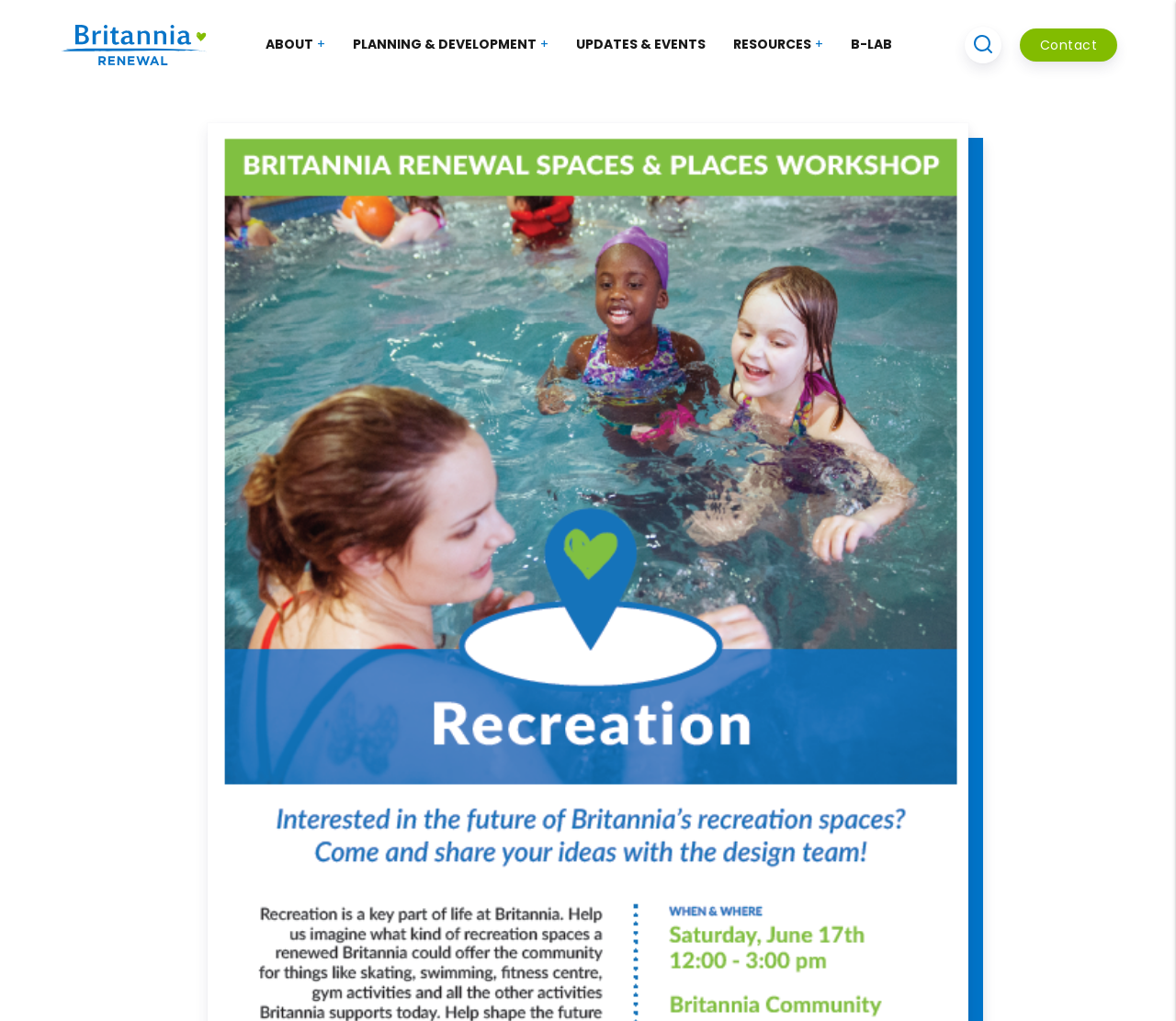Provide the bounding box coordinates of the HTML element described by the text: "Updates & Events". The coordinates should be in the format [left, top, right, bottom] with values between 0 and 1.

[0.49, 0.011, 0.6, 0.076]